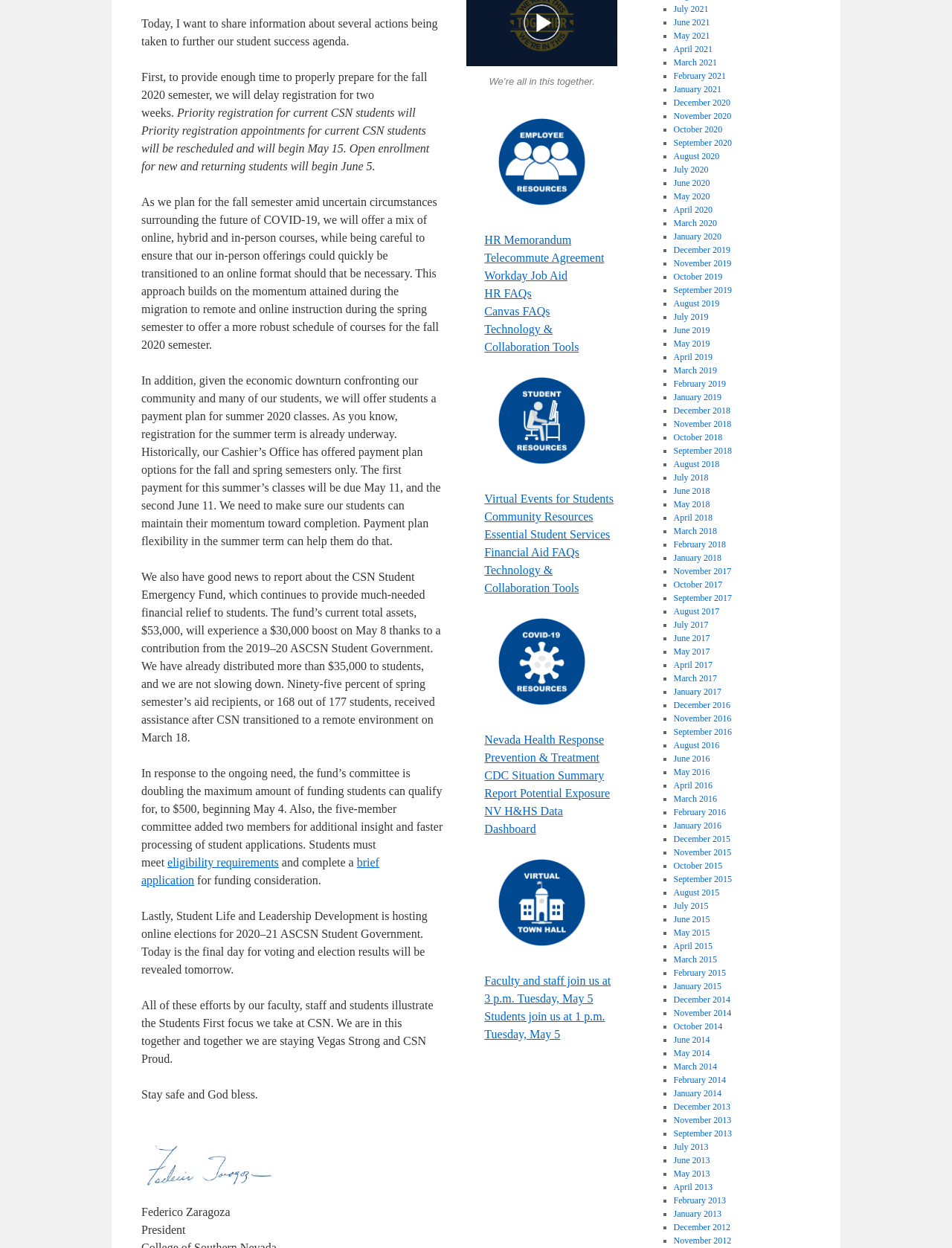Predict the bounding box of the UI element based on this description: "NV H&HS Data Dashboard".

[0.509, 0.645, 0.591, 0.669]